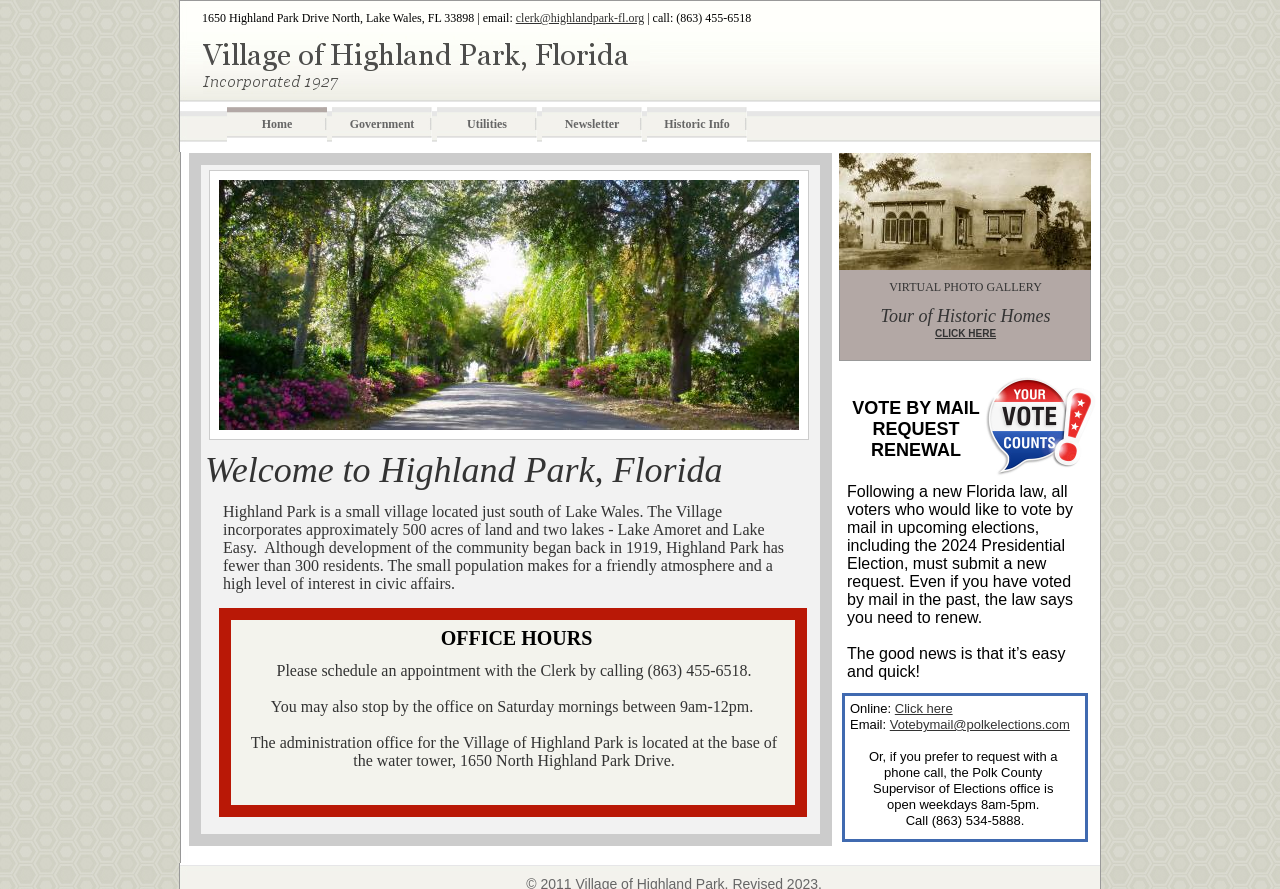Locate the bounding box coordinates of the element's region that should be clicked to carry out the following instruction: "View VIRTUAL PHOTO GALLERY". The coordinates need to be four float numbers between 0 and 1, i.e., [left, top, right, bottom].

[0.695, 0.315, 0.814, 0.331]